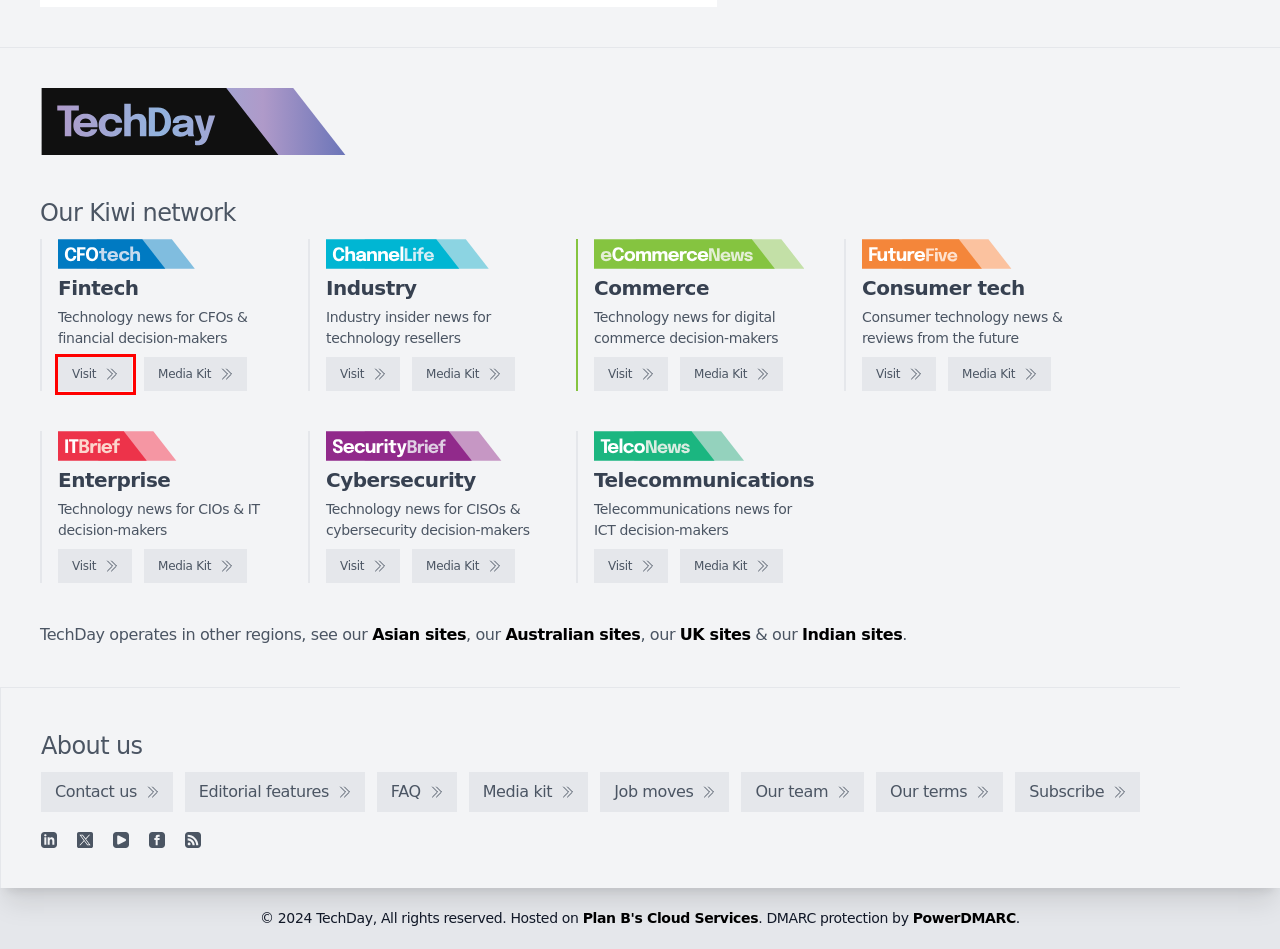You are given a screenshot depicting a webpage with a red bounding box around a UI element. Select the description that best corresponds to the new webpage after clicking the selected element. Here are the choices:
A. Hosted Data Centre, Server and Storage Solutions | Plan B
B. ChannelLife New Zealand - Media kit
C. IT Brief New Zealand - Technology news for CIOs & IT decision-makers
D. eCommerceNews New Zealand - Media kit
E. ChannelLife New Zealand - Industry insider news for technology resellers
F. IT Brief New Zealand - Media kit
G. TechDay Asia - Asia's technology news network
H. CFOtech New Zealand - Technology news for CFOs & financial decision-makers

H